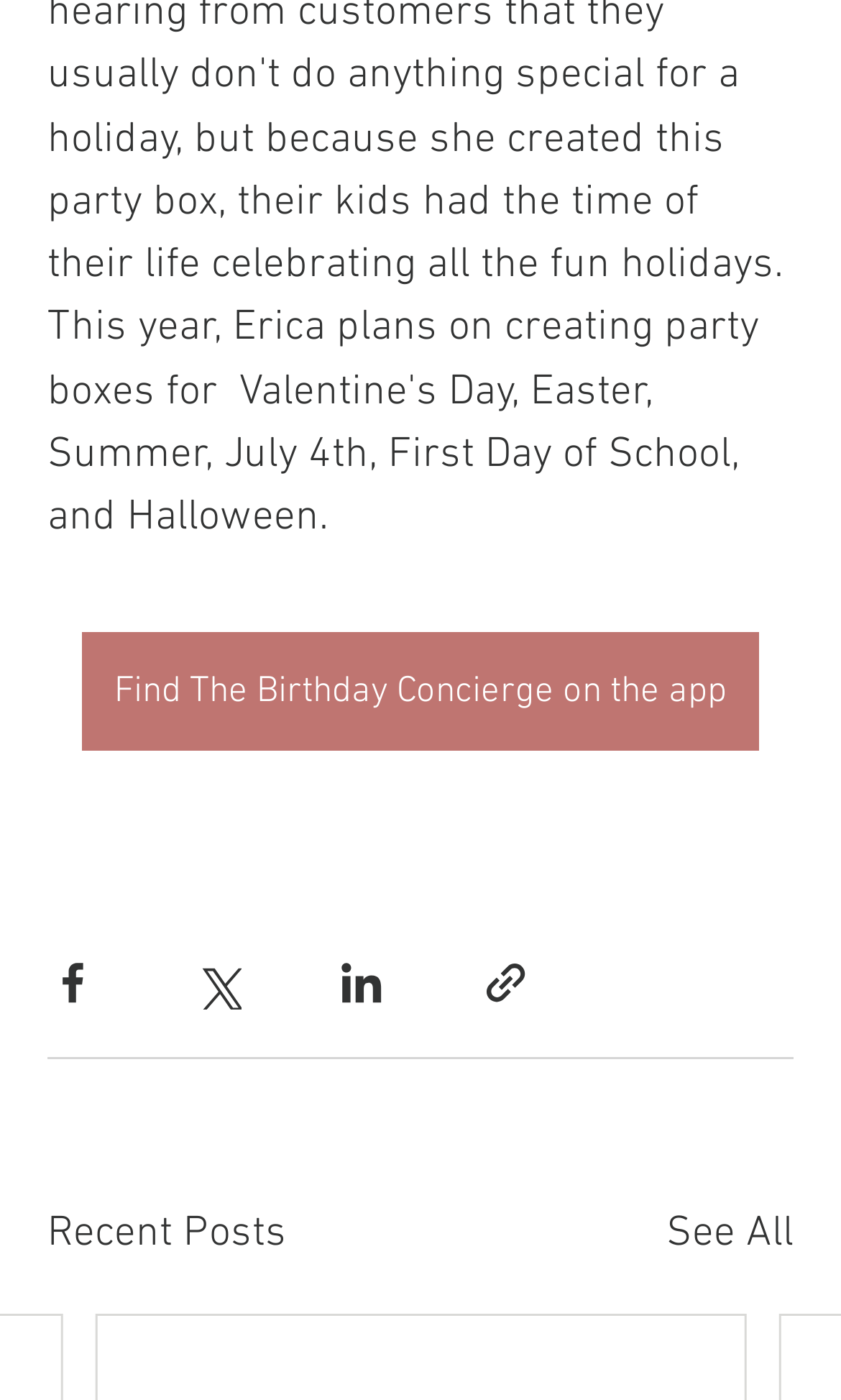Determine the bounding box coordinates of the element's region needed to click to follow the instruction: "Share via Facebook". Provide these coordinates as four float numbers between 0 and 1, formatted as [left, top, right, bottom].

[0.046, 0.103, 0.095, 0.132]